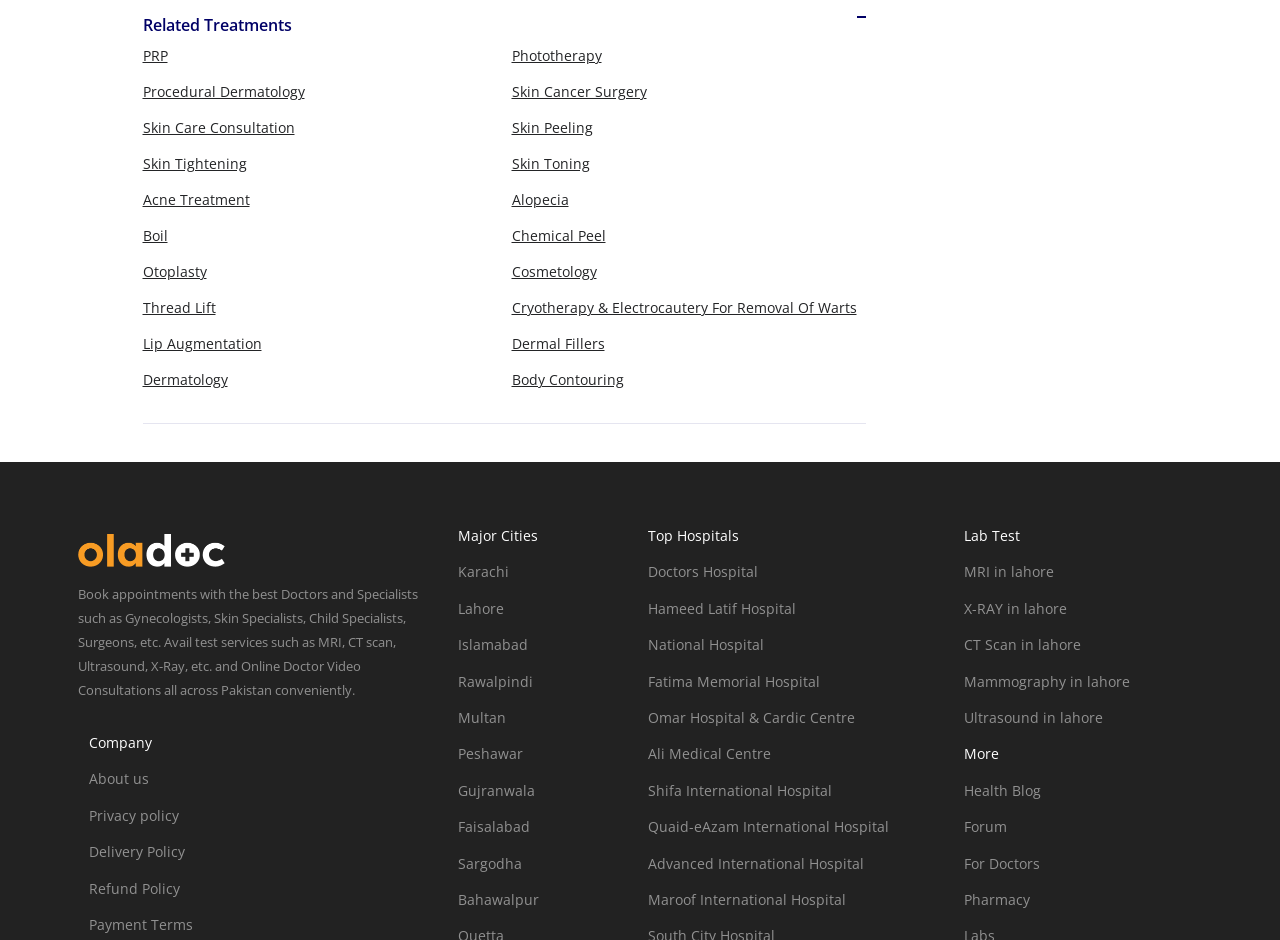What cities are listed on the website?
Respond to the question with a single word or phrase according to the image.

Major cities in Pakistan